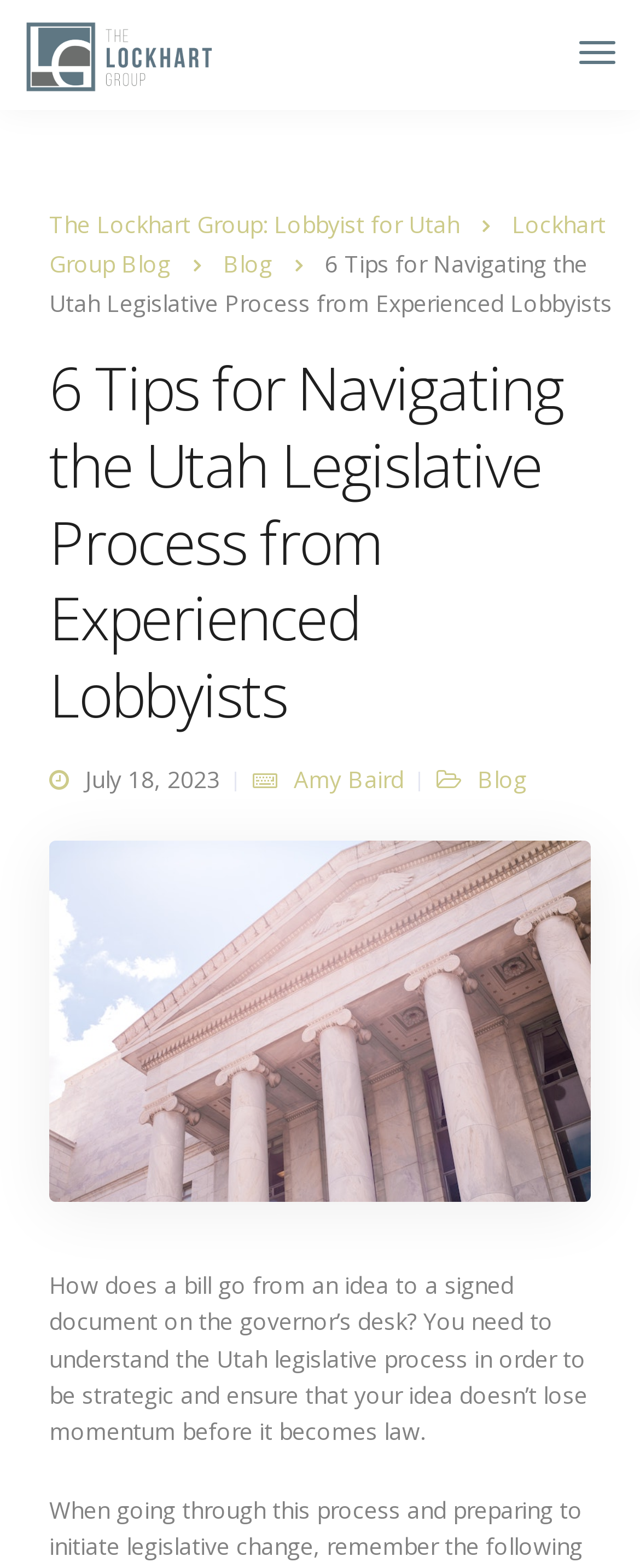How many tips are provided for navigating the Utah legislative process?
Please respond to the question thoroughly and include all relevant details.

I found the answer by looking at the heading '6 Tips for Navigating the Utah Legislative Process from Experienced Lobbyists', which is located in the middle of the webpage. This heading indicates that there are 6 tips provided.